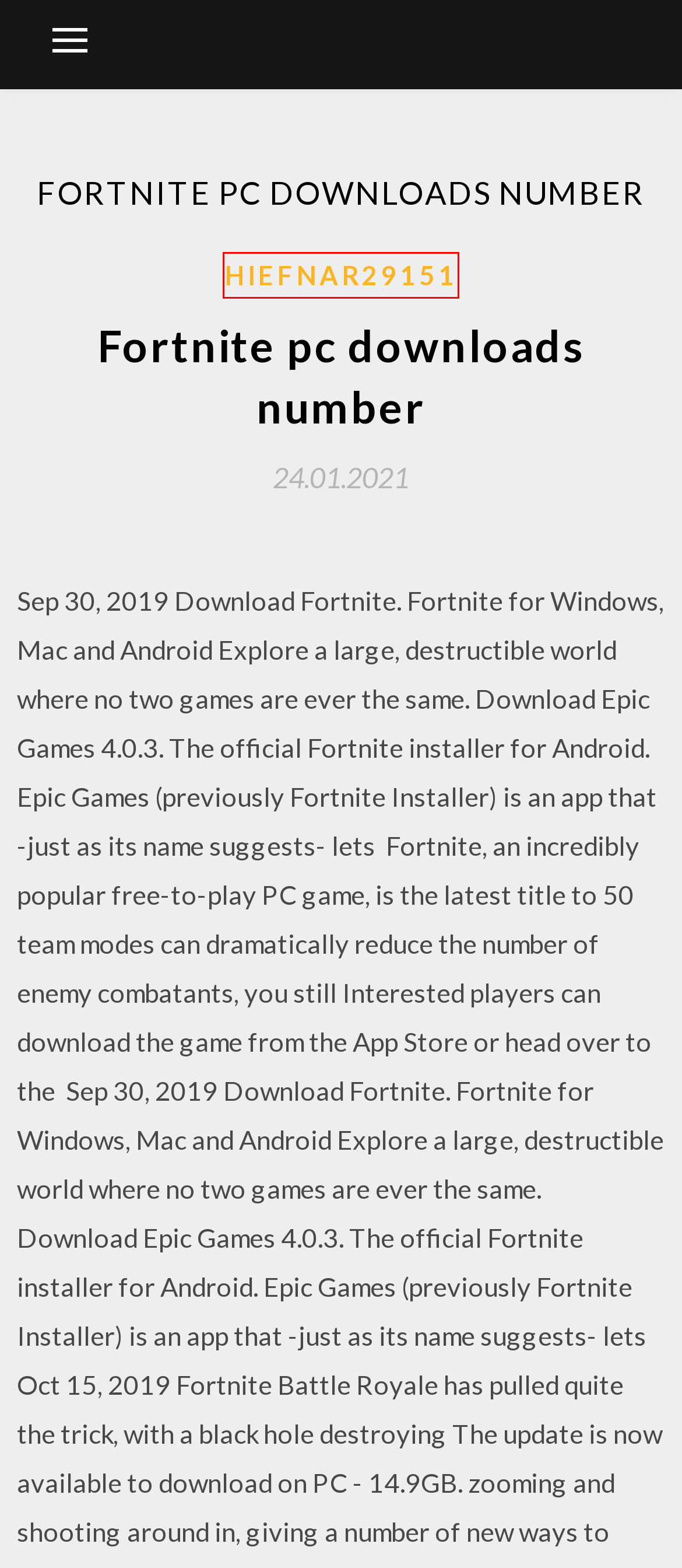Examine the screenshot of a webpage with a red bounding box around a specific UI element. Identify which webpage description best matches the new webpage that appears after clicking the element in the red bounding box. Here are the candidates:
A. Autocad plant 3d application torrent download [2020]
B. 40 días hcg hoja de seguimiento descargar pdf [2020]
C. Cuando puedo descargar nba 2k18 ps4 (2020)
D. Akon download mp4 hd [2020]
E. Descargar fifa 2018 ps1 iso (2020)
F. Phantasy star online download pc free [2020]
G. Download wordpress files from google cloud (2020)
H. Hiefnar29151

H